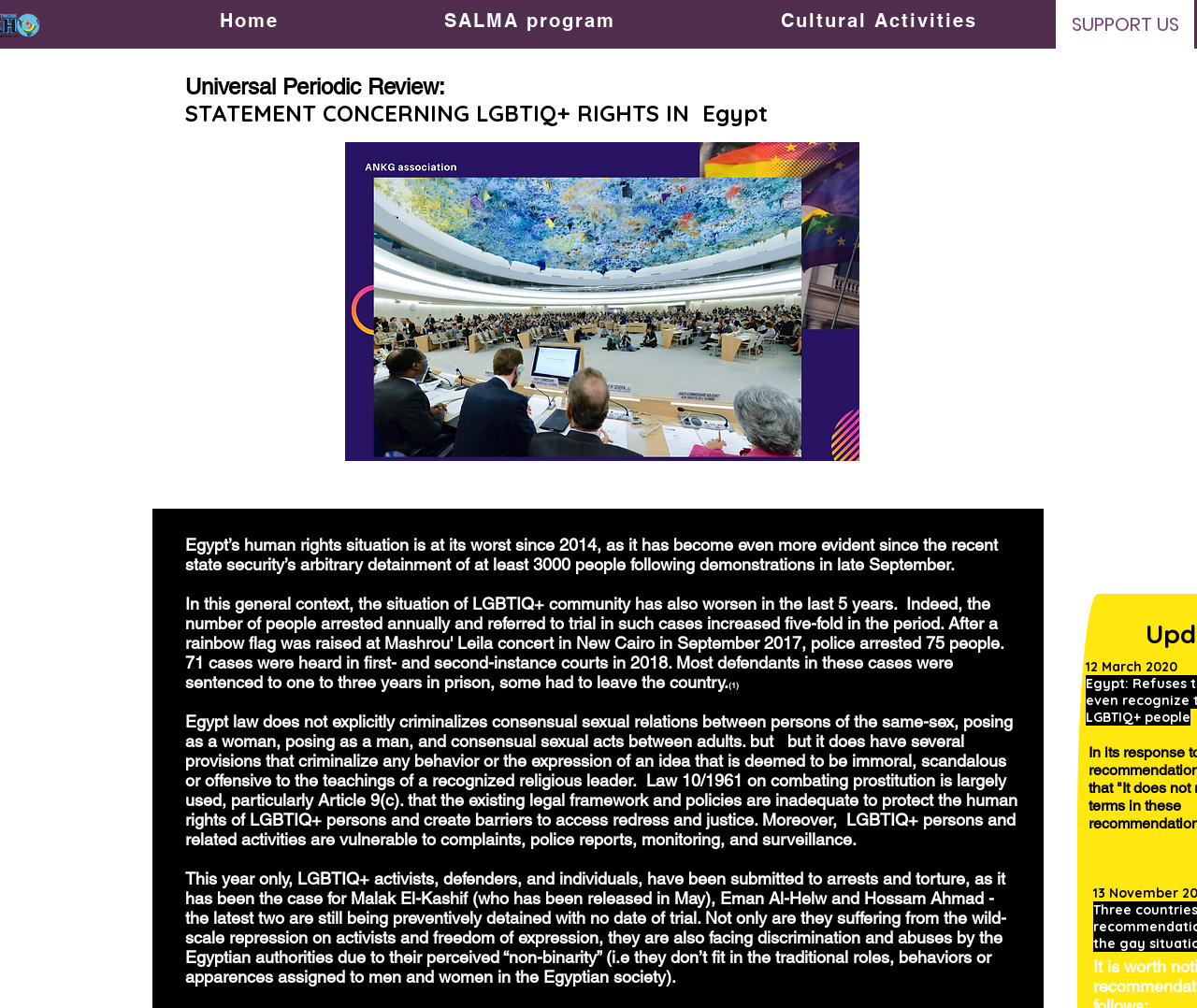Explain the webpage in detail, including its primary components.

The webpage is about a statement concerning LGBTQ+ rights in Egypt. At the top right corner, there is a link to "SUPPORT US". Below it, there is a navigation menu labeled "Site" with links to "Home", "SALMA program", and "Cultural Activities". 

On the left side, there is a heading "STATEMENT CONCERNING LGBTIQ+ RIGHTS IN Egypt" followed by an image of "ANKH.png". 

The main content of the webpage is a statement about the human rights situation in Egypt, which is described as being at its worst since 2014. The statement explains that although Egypt's law does not explicitly criminalize same-sex relationships, it has provisions that can be used to criminalize behaviors deemed immoral or offensive to religious leaders. 

The statement also highlights the struggles faced by LGBTIQ+ individuals, including arrests, torture, and discrimination by the Egyptian authorities. It mentions specific cases of LGBTIQ+ activists and individuals who have been detained and abused.